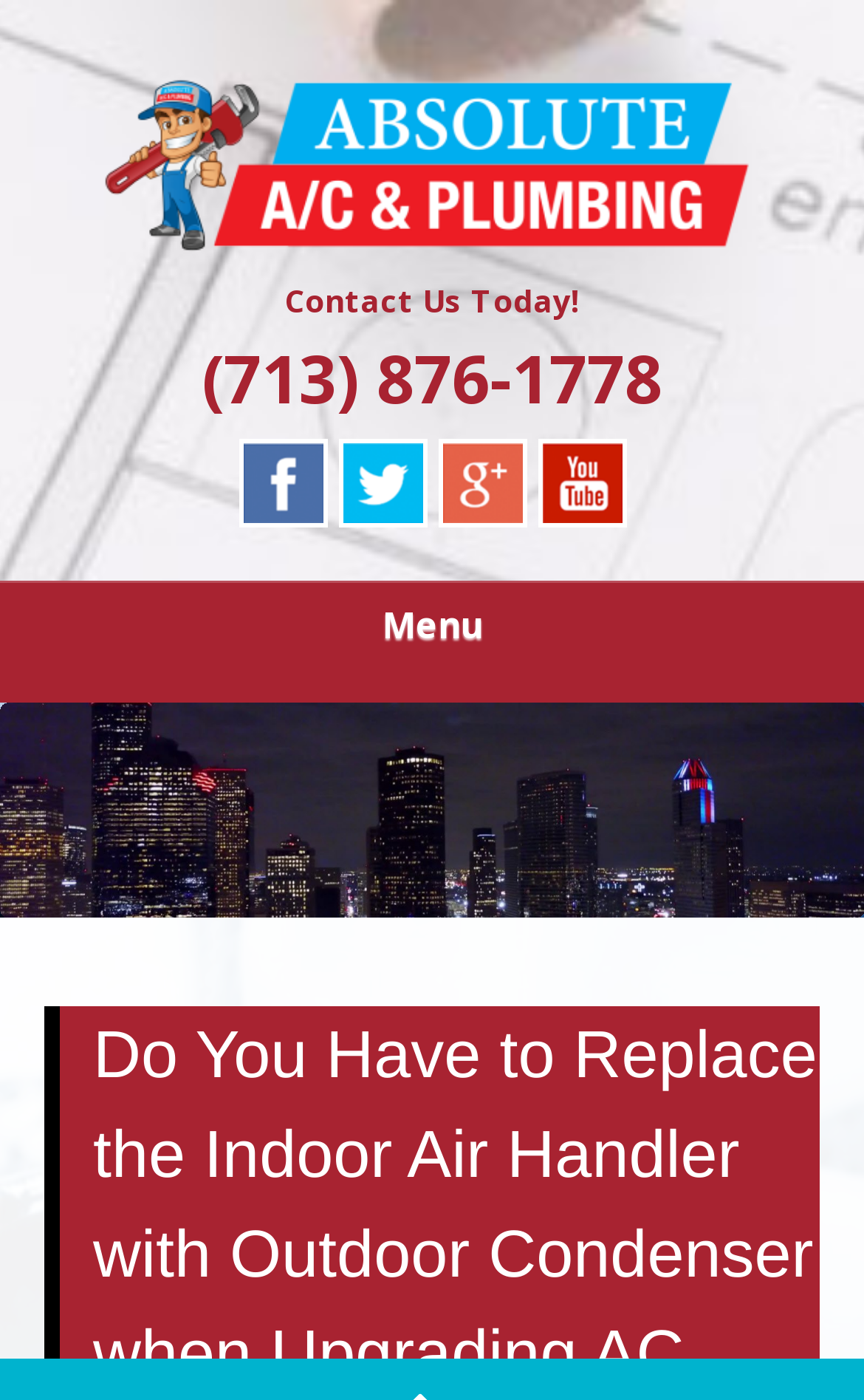What is the text of the webpage's headline?

ABSOLUTE PLUMBING & MECHANICAL